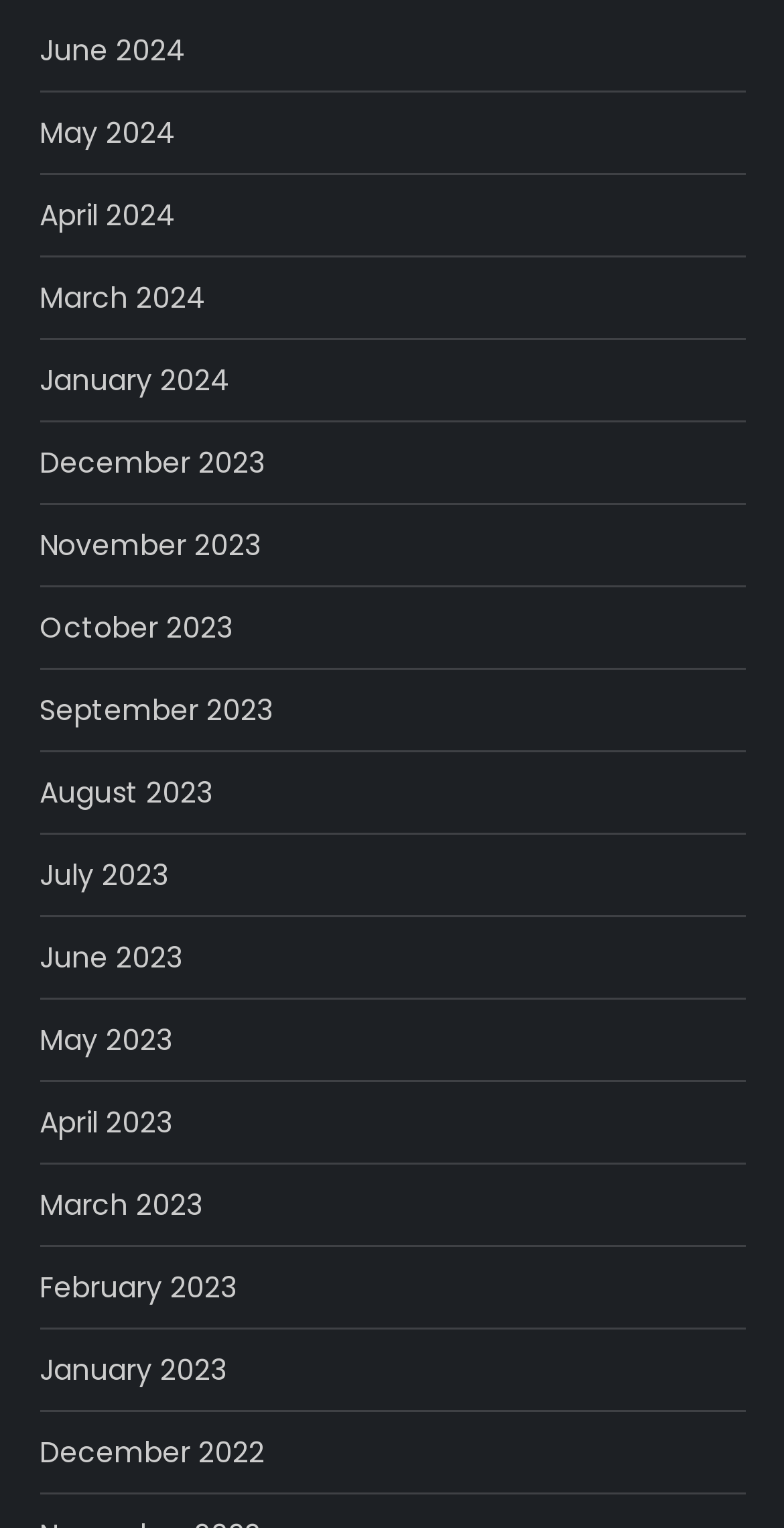Please determine the bounding box coordinates of the element's region to click in order to carry out the following instruction: "view June 2024". The coordinates should be four float numbers between 0 and 1, i.e., [left, top, right, bottom].

[0.05, 0.016, 0.237, 0.05]